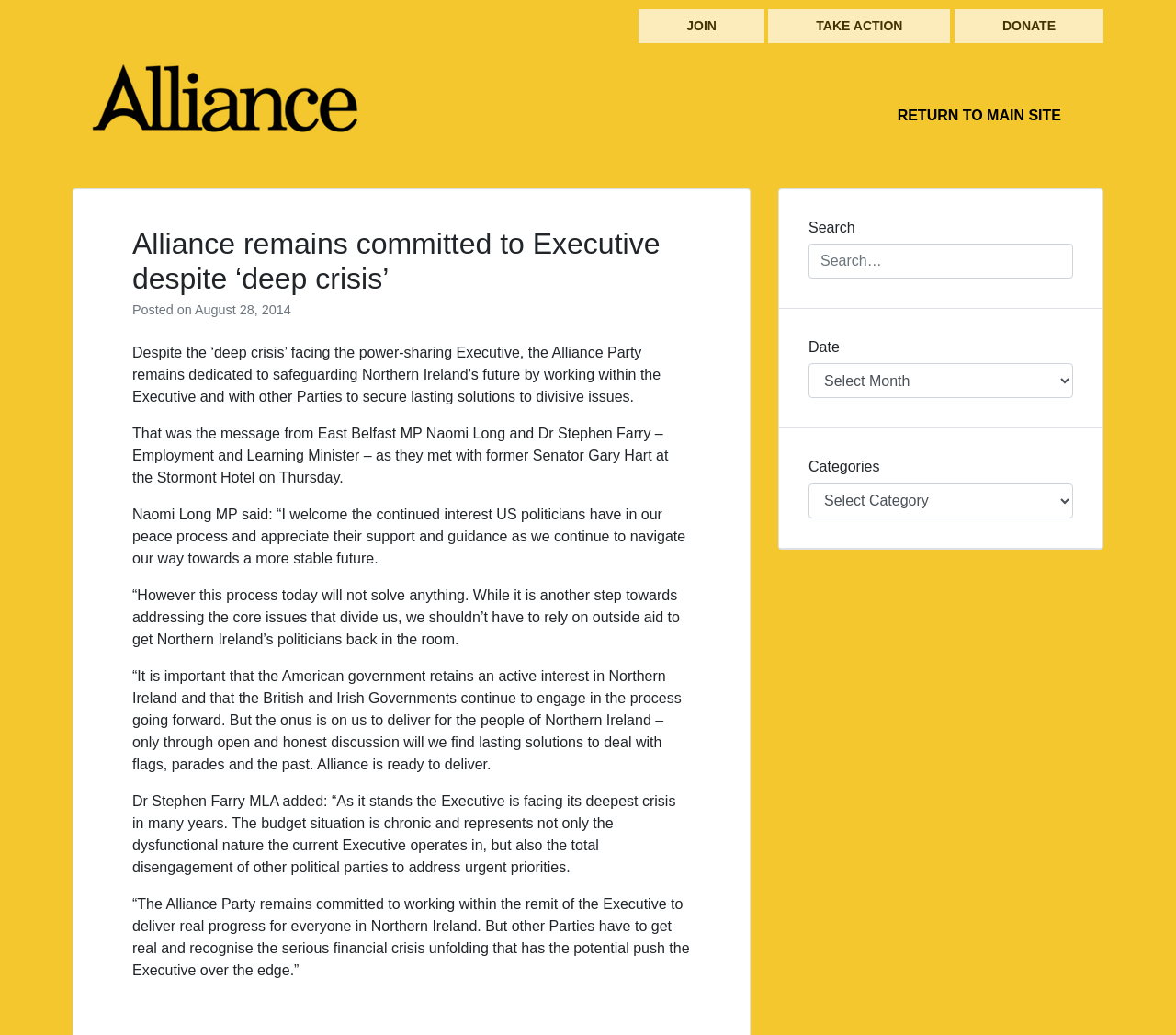Produce a meticulous description of the webpage.

This webpage appears to be a news article or blog post from the Alliance Party. At the top of the page, there are three prominent links: "JOIN", "TAKE ACTION", and "DONATE", which are positioned horizontally and take up about half of the page's width. Below these links, there is a smaller link with an image, which seems to be a logo or a banner.

The main content of the page is a news article with a heading that reads "Alliance remains committed to Executive despite ‘deep crisis’". The article is divided into several paragraphs, with the first paragraph providing an overview of the situation. The text is accompanied by a timestamp, "Posted on August 28, 2014", which is positioned below the heading.

The article quotes two individuals, Naomi Long MP and Dr. Stephen Farry, who discuss the current state of the Executive and the need for open and honest discussion to find lasting solutions to the issues facing Northern Ireland. The quotes are presented in separate paragraphs, with the text flowing from top to bottom.

To the right of the main content, there is a complementary section that contains a search bar, a date dropdown menu, and a categories dropdown menu. These elements are stacked vertically and take up about a quarter of the page's width.

Overall, the webpage has a simple and clean layout, with a focus on presenting the news article and its accompanying quotes in a clear and readable manner.